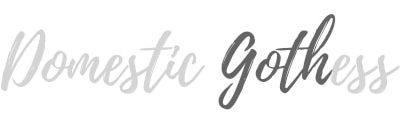Examine the screenshot and answer the question in as much detail as possible: What is the font style of 'Domestic' in the logo?

The font style of 'Domestic' in the logo is described as lighter and airy, which creates a contrast with the bold, dark script of 'Gothess'.